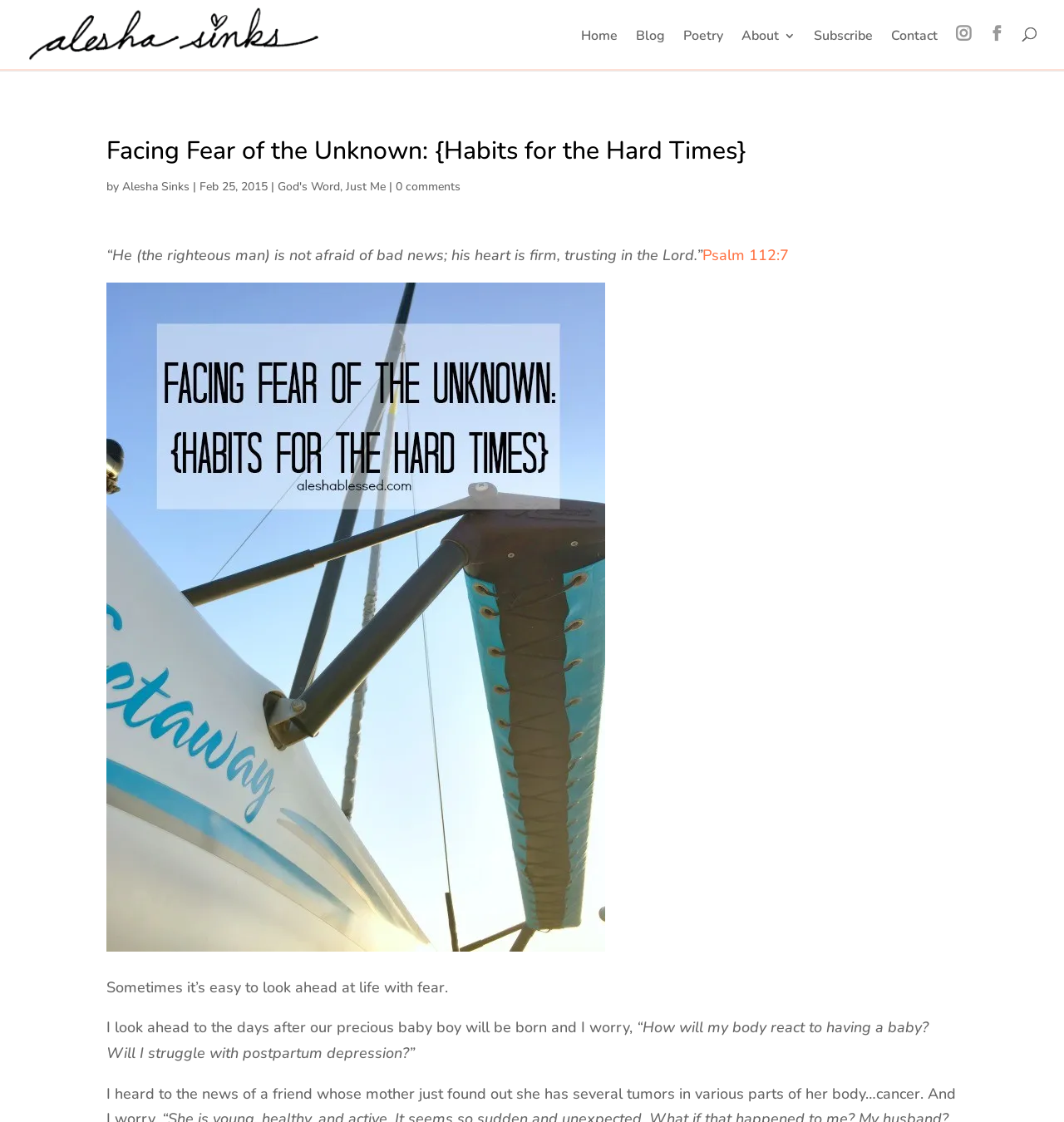Please answer the following question using a single word or phrase: 
What is the image on this page about?

Fear